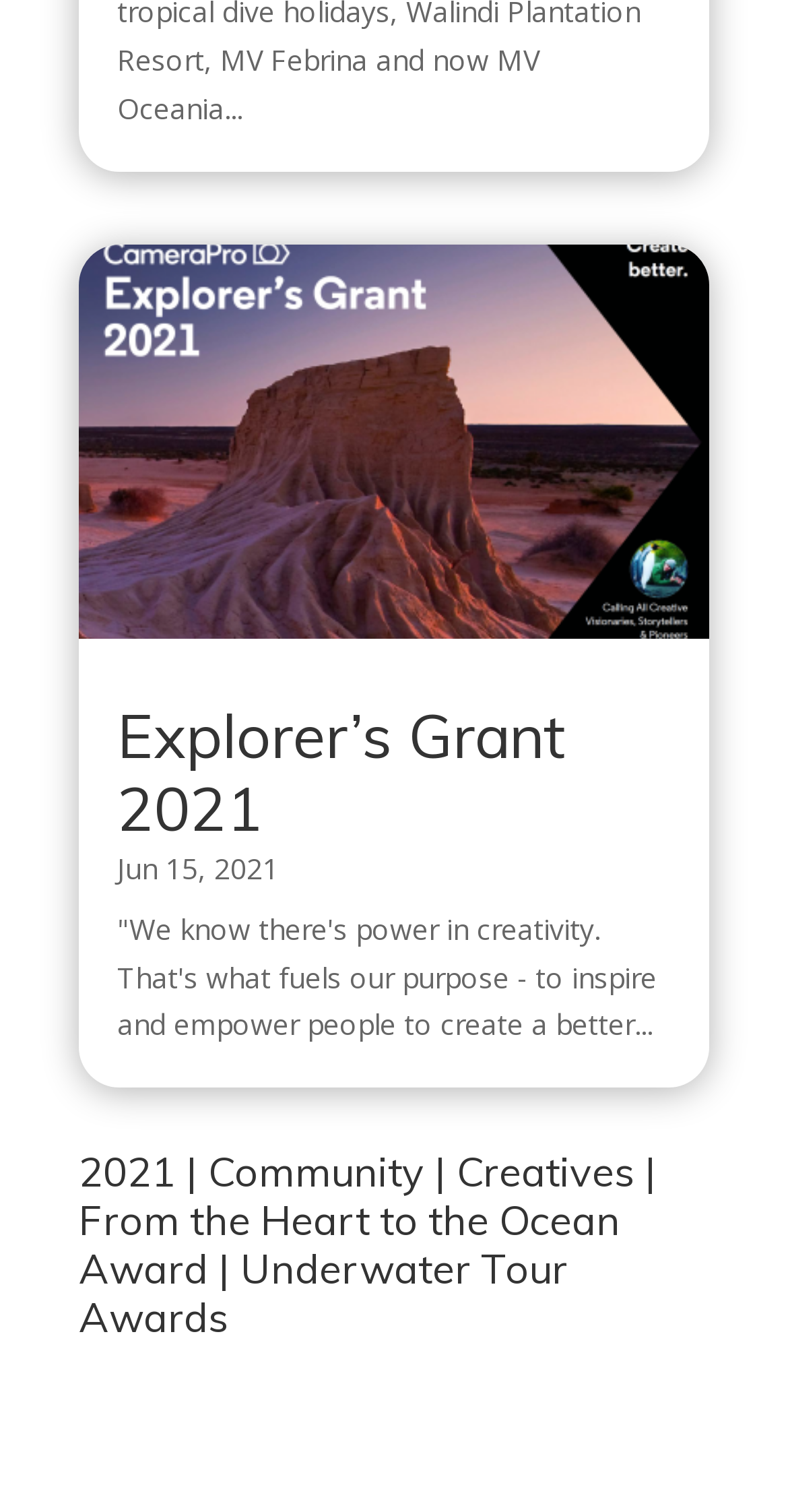For the element described, predict the bounding box coordinates as (top-left x, top-left y, bottom-right x, bottom-right y). All values should be between 0 and 1. Element description: Explorer’s Grant 2021

[0.149, 0.461, 0.721, 0.56]